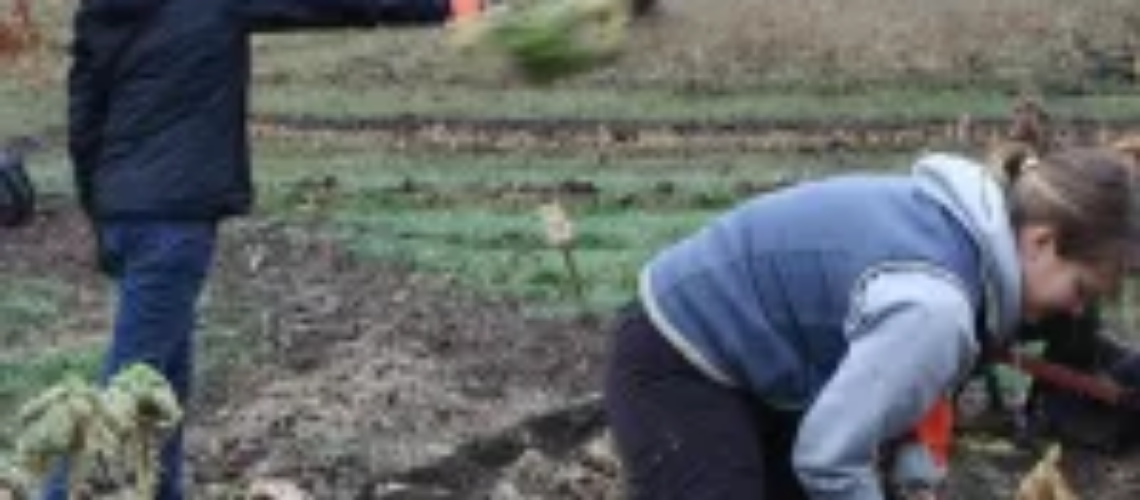What season is approaching?
By examining the image, provide a one-word or phrase answer.

Winter